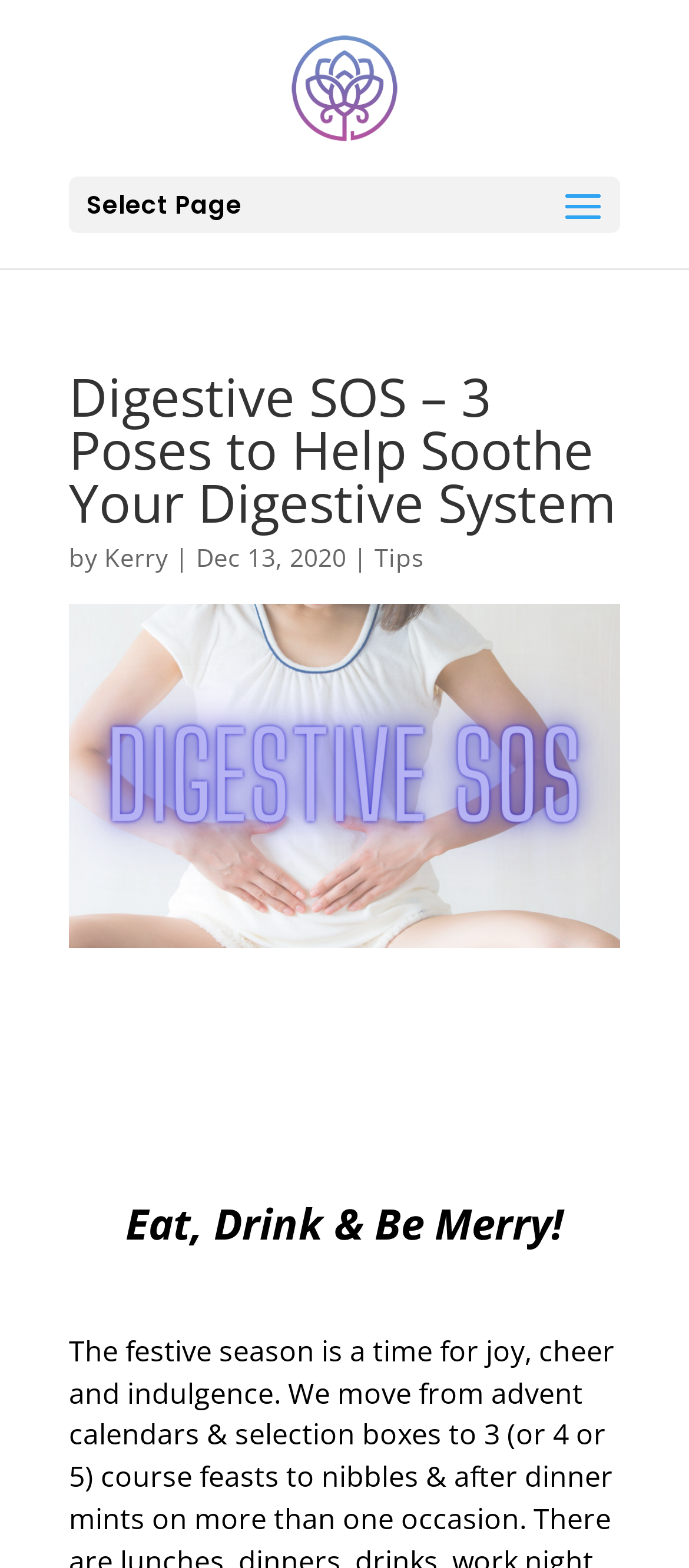Using the description: "alt="Kerry Yoga"", identify the bounding box of the corresponding UI element in the screenshot.

[0.423, 0.044, 0.577, 0.066]